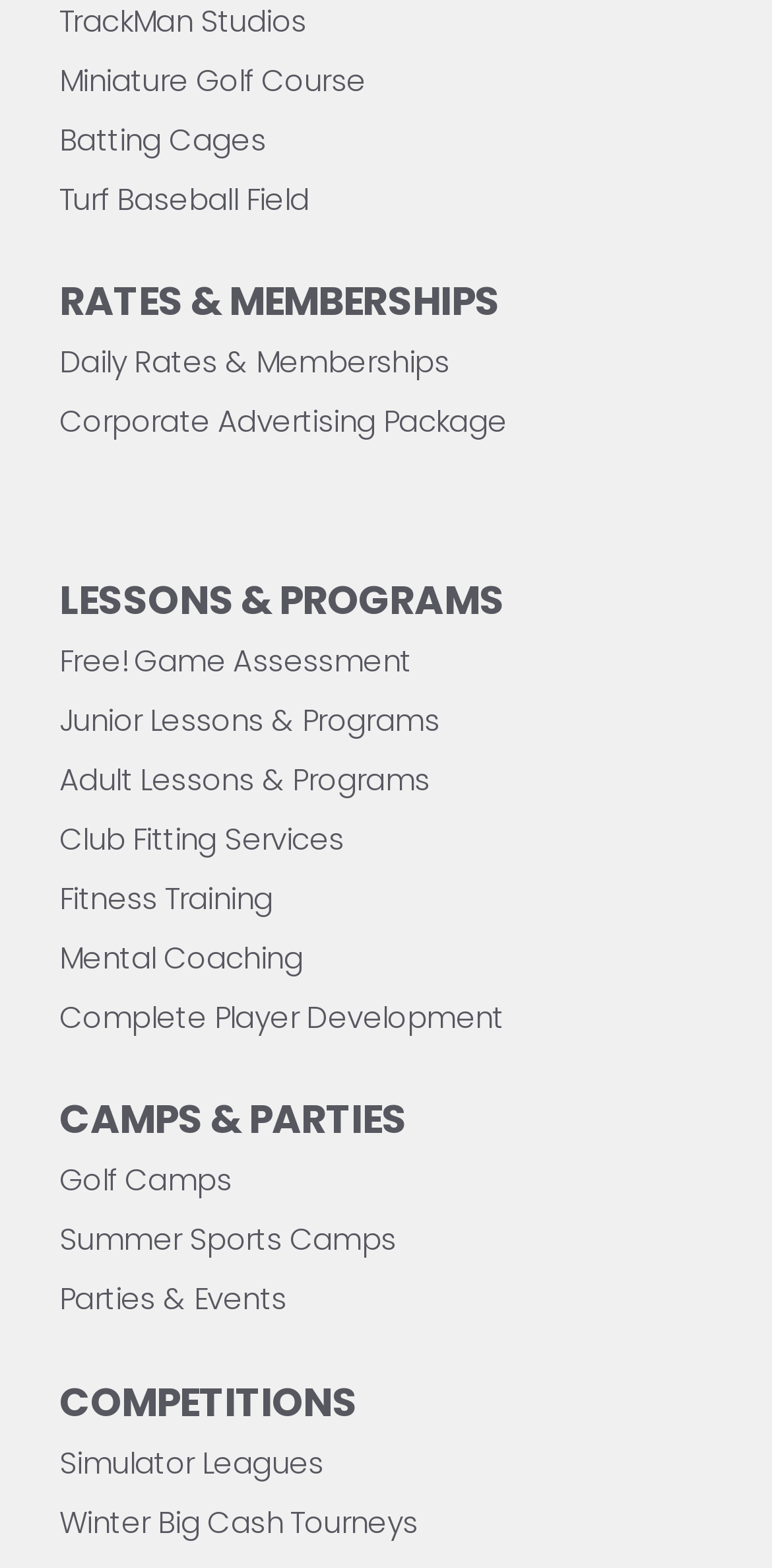Highlight the bounding box coordinates of the element you need to click to perform the following instruction: "View miniature golf course information."

[0.077, 0.038, 0.474, 0.064]